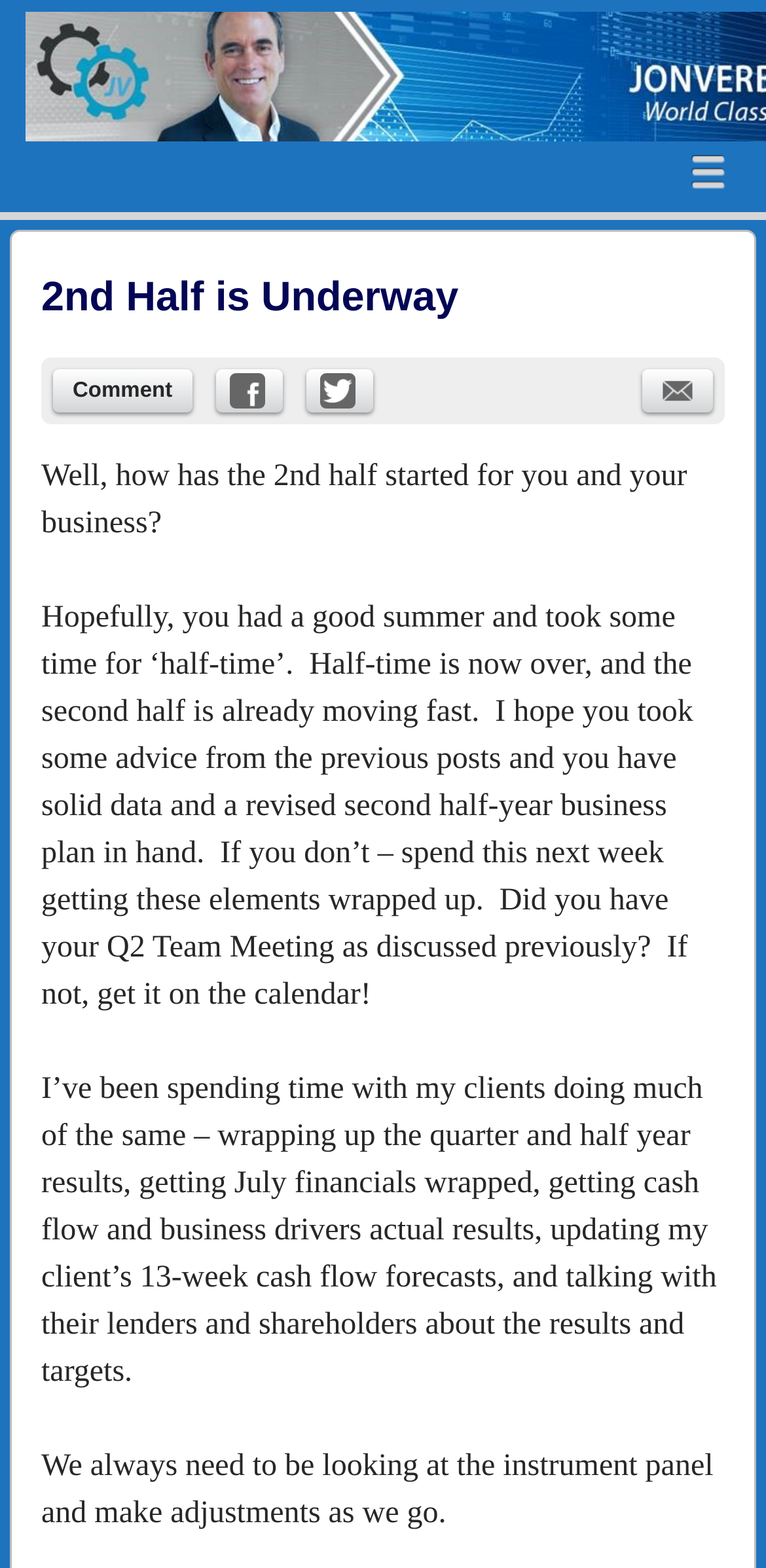Elaborate on the webpage's design and content in a detailed caption.

The webpage appears to be a blog post or article from August 2015. At the top, there is a menu section with a "Skip to content" link, followed by a "Menu" heading and a link to the menu. On the top right, there is another "menu" link.

Below the menu section, there is a main content area with a heading that reads "2nd Half is Underway". This heading is accompanied by a link with the same text. Underneath, there are several links, including "Comment", "Share on Facebook", "Tweet this Post", and "email".

The main content of the page is a block of text that discusses the second half of the year, business planning, and financial results. The text is divided into three paragraphs. The first paragraph asks about the reader's experience in the second half of the year and encourages them to review their business plan. The second paragraph describes the author's work with clients, including reviewing financial results and updating cash flow forecasts. The third paragraph uses the metaphor of an instrument panel to emphasize the importance of monitoring and adjusting business performance.

Overall, the webpage appears to be a business or entrepreneurial-focused blog post or article, with a mix of links, headings, and text content.